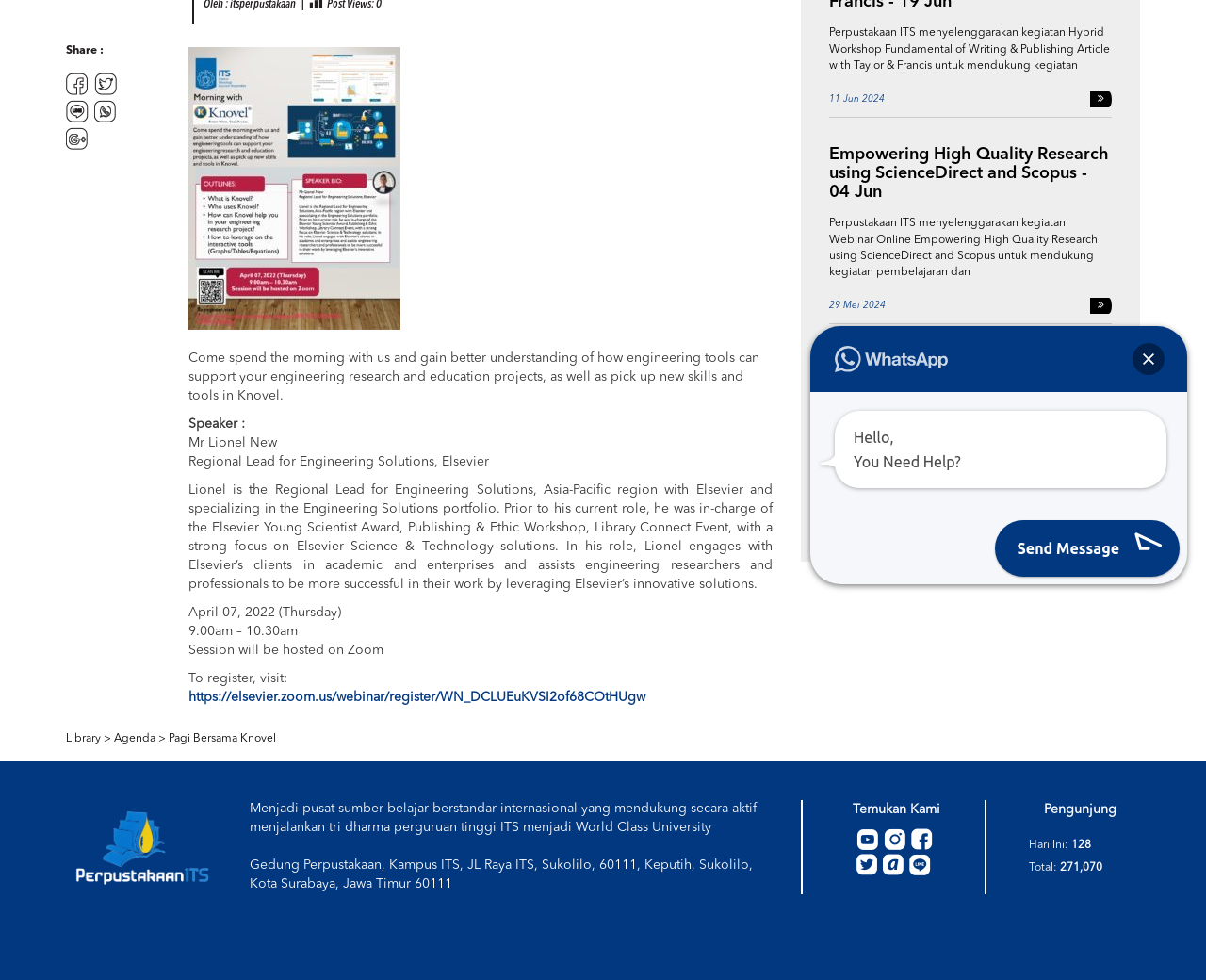Using the description: "https://elsevier.zoom.us/webinar/register/WN_DCLUEuKVSI2of68COtHUgw", determine the UI element's bounding box coordinates. Ensure the coordinates are in the format of four float numbers between 0 and 1, i.e., [left, top, right, bottom].

[0.156, 0.705, 0.535, 0.718]